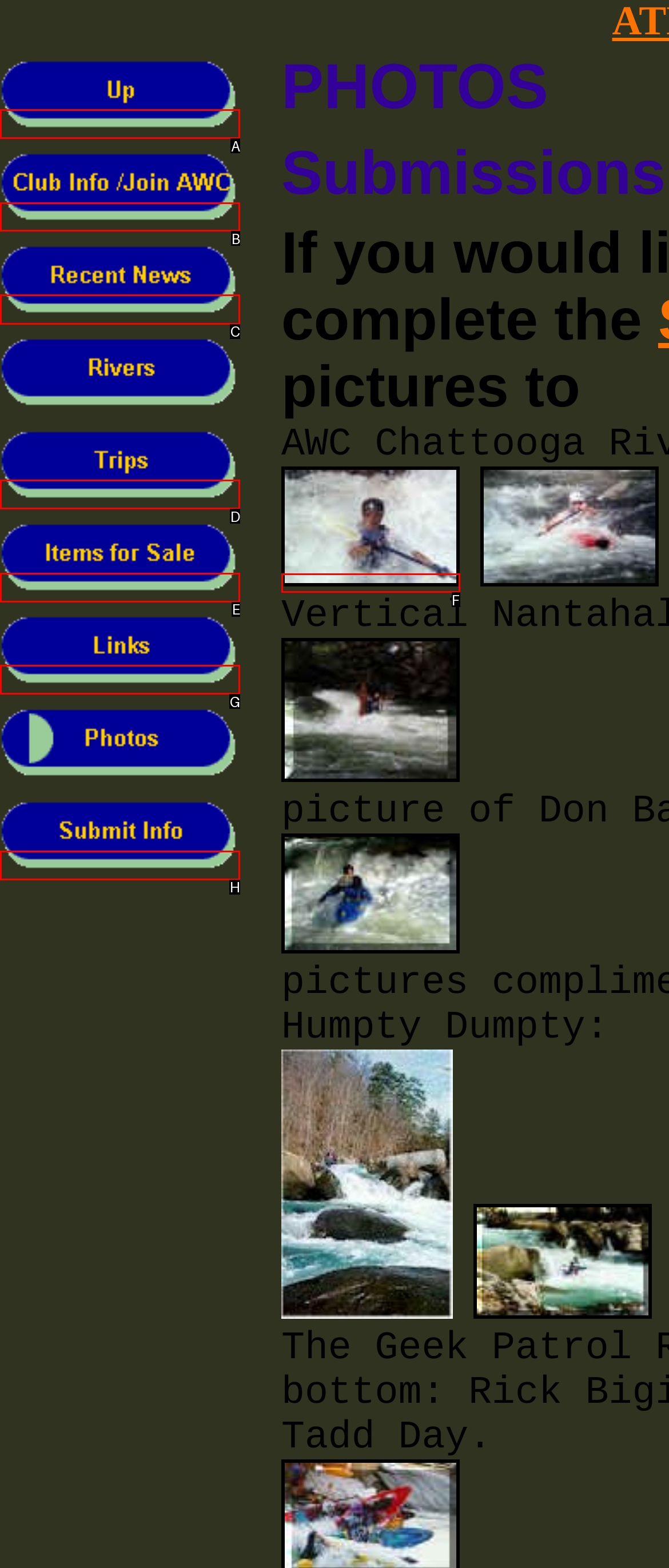Determine the UI element that matches the description: alt="Items for Sale" name="MSFPnav6"
Answer with the letter from the given choices.

E